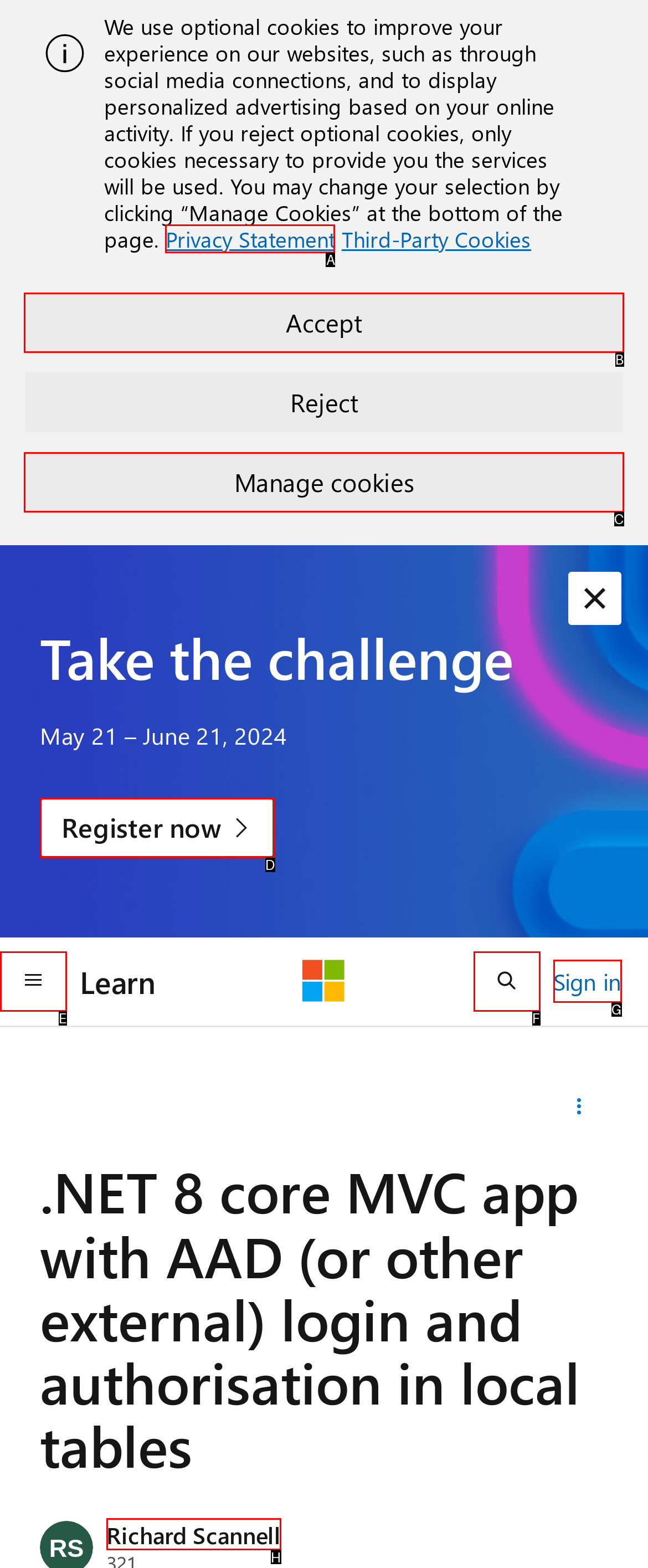What is the letter of the UI element you should click to Register now for the challenge? Provide the letter directly.

D